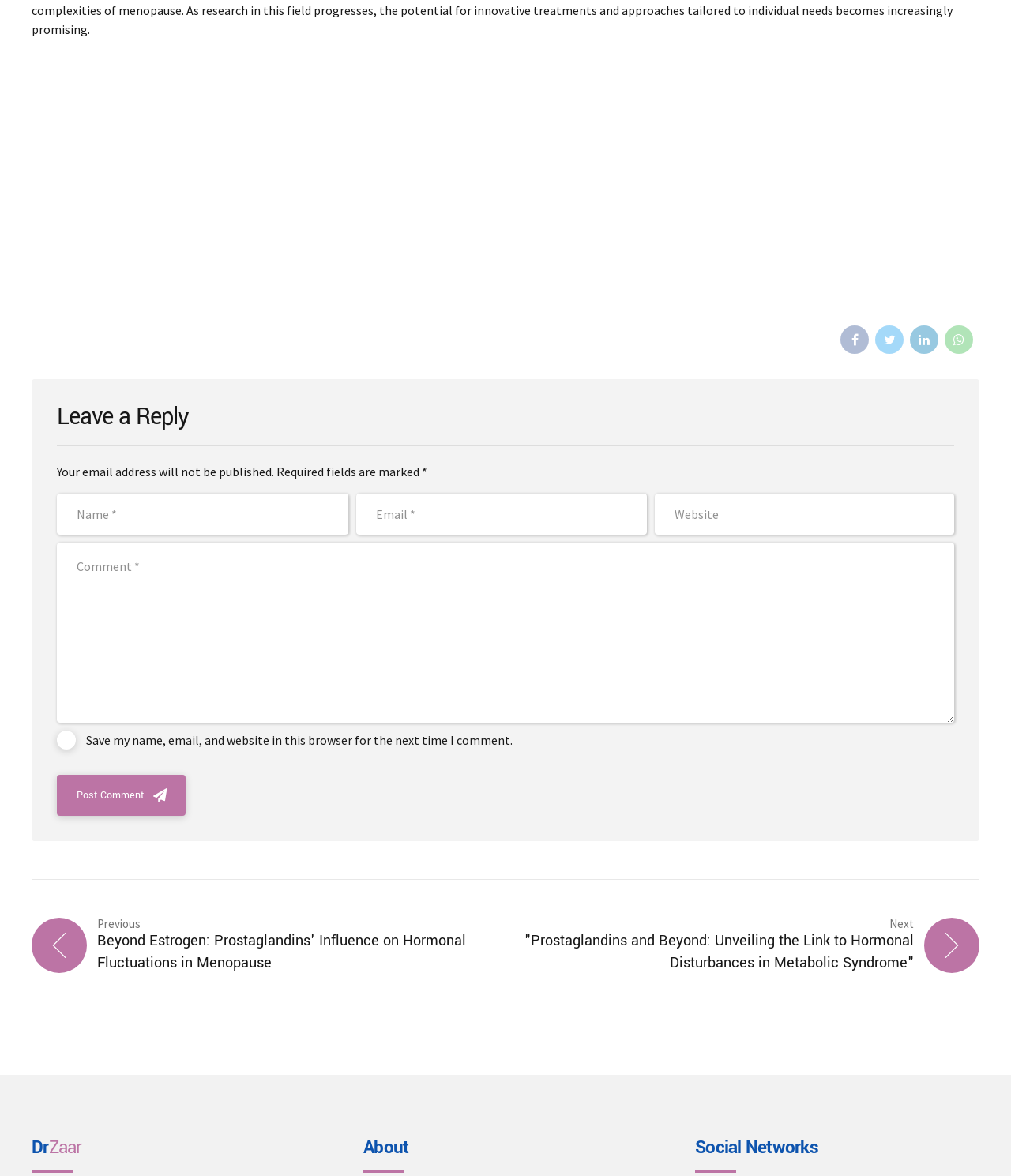Locate the bounding box coordinates of the area to click to fulfill this instruction: "Leave a reply". The bounding box should be presented as four float numbers between 0 and 1, in the order [left, top, right, bottom].

[0.056, 0.344, 0.944, 0.379]